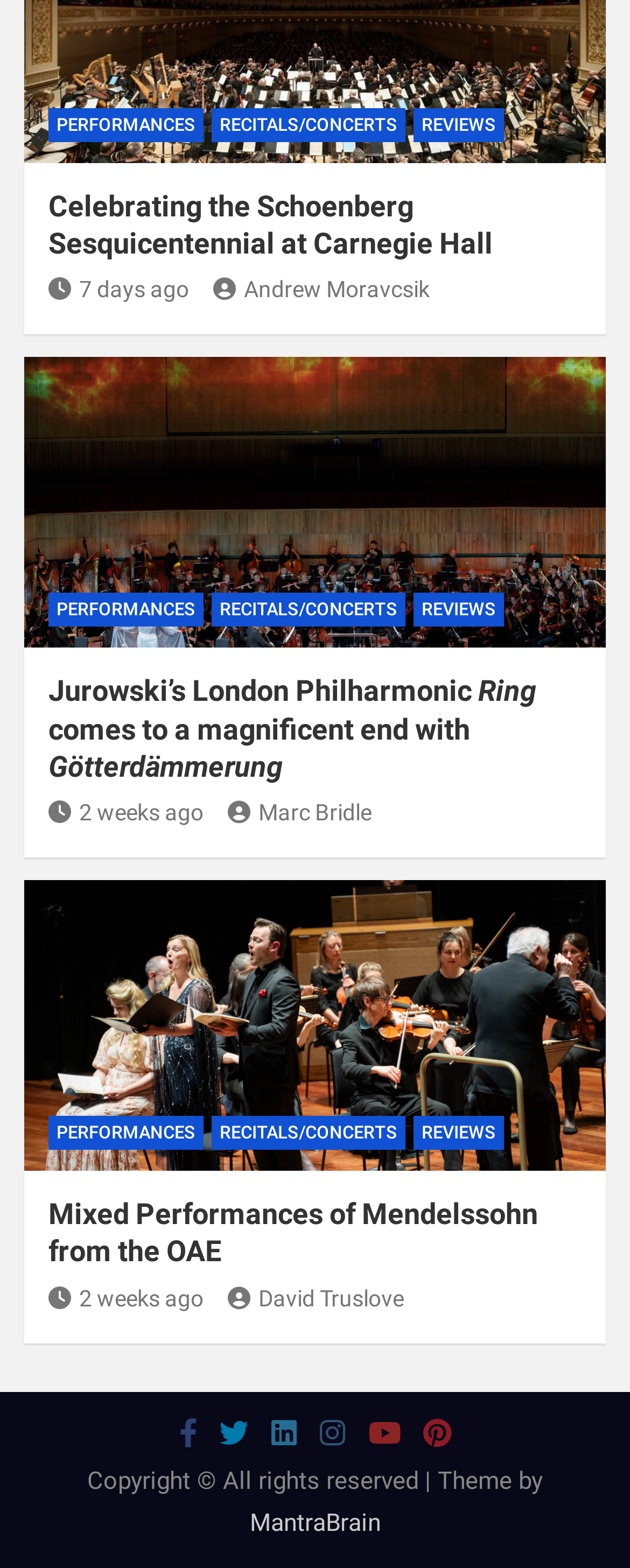Identify the bounding box coordinates for the region to click in order to carry out this instruction: "Click on the 'PERFORMANCES' link". Provide the coordinates using four float numbers between 0 and 1, formatted as [left, top, right, bottom].

[0.077, 0.069, 0.323, 0.09]